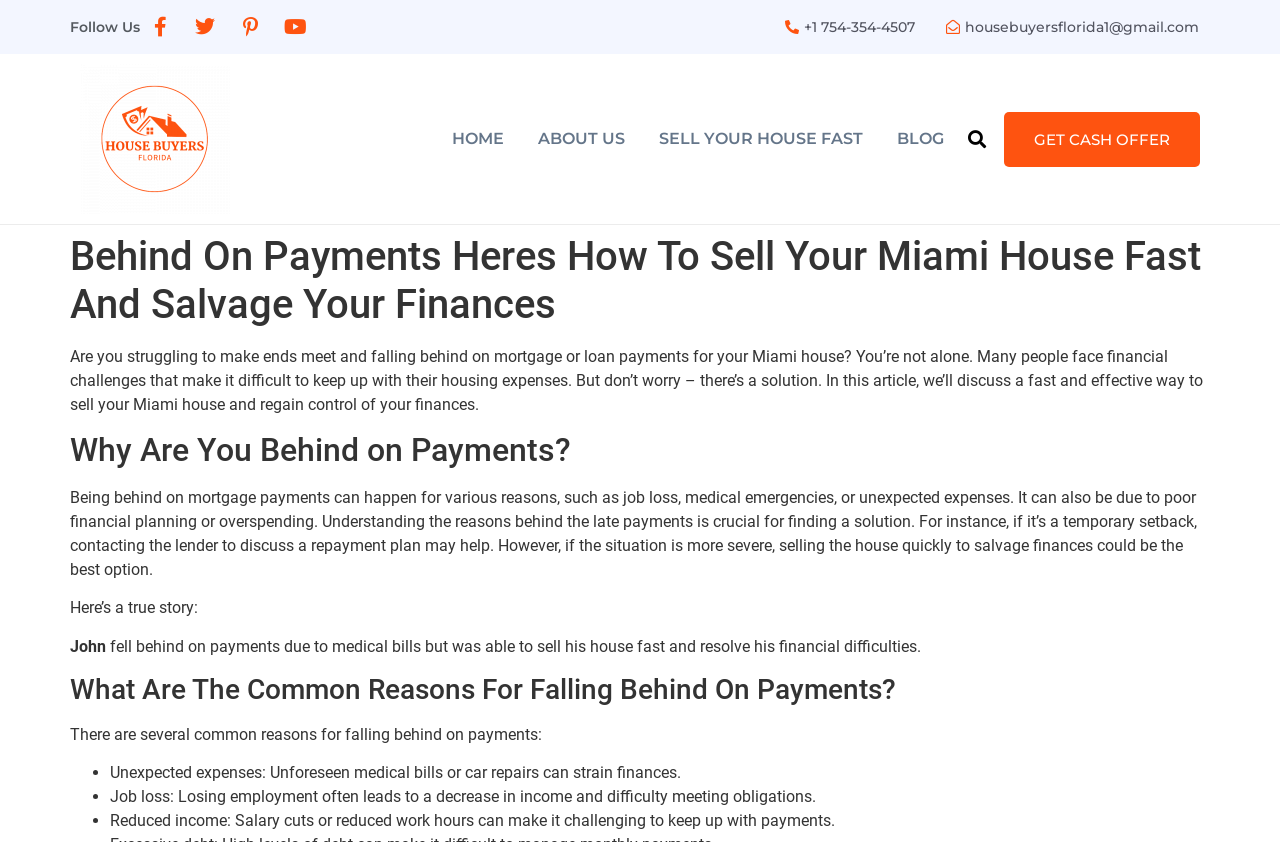Determine the bounding box coordinates of the region to click in order to accomplish the following instruction: "Learn more about selling your house fast". Provide the coordinates as four float numbers between 0 and 1, specifically [left, top, right, bottom].

[0.502, 0.138, 0.687, 0.192]